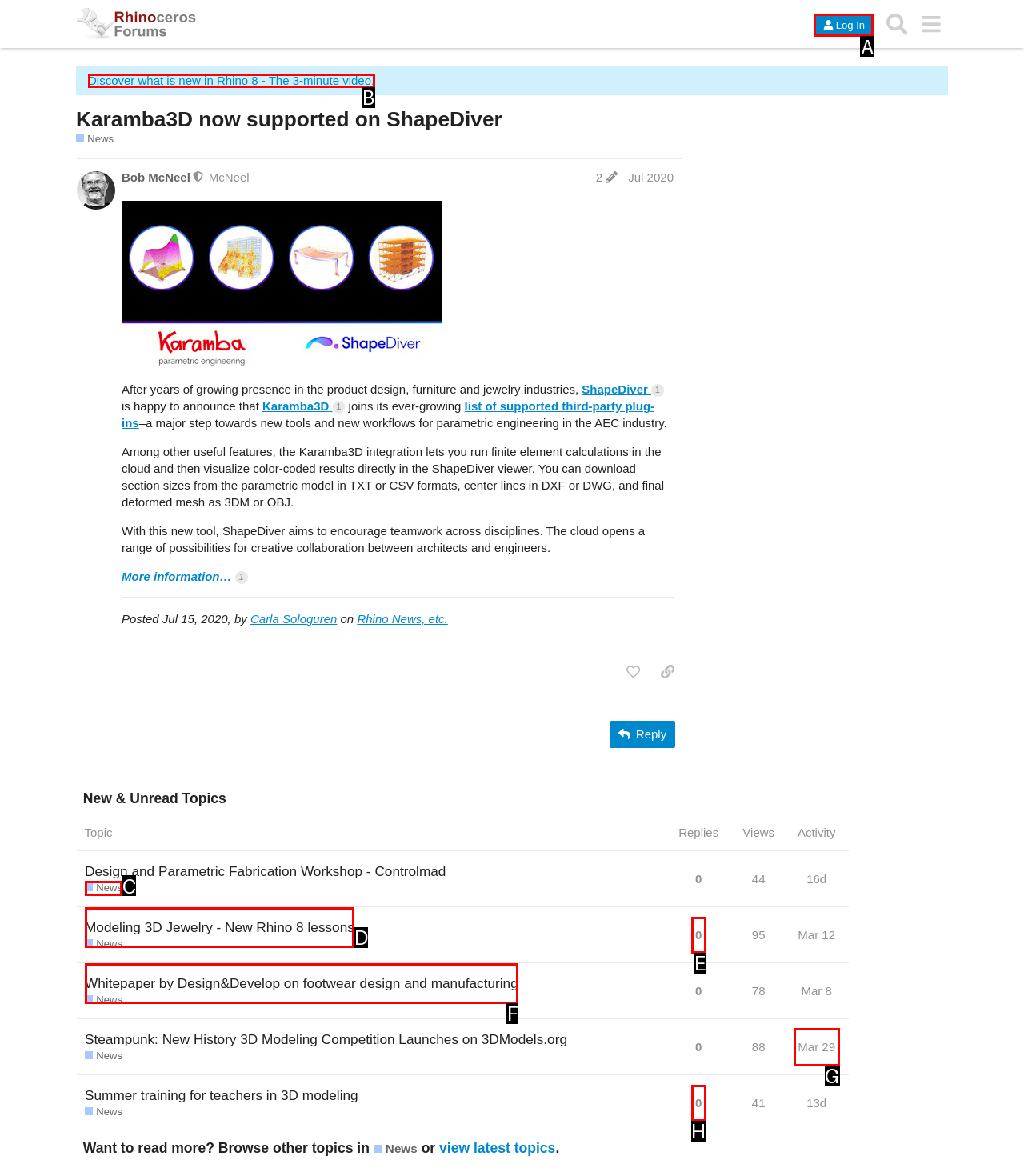Tell me the correct option to click for this task: Log in to the forum
Write down the option's letter from the given choices.

A